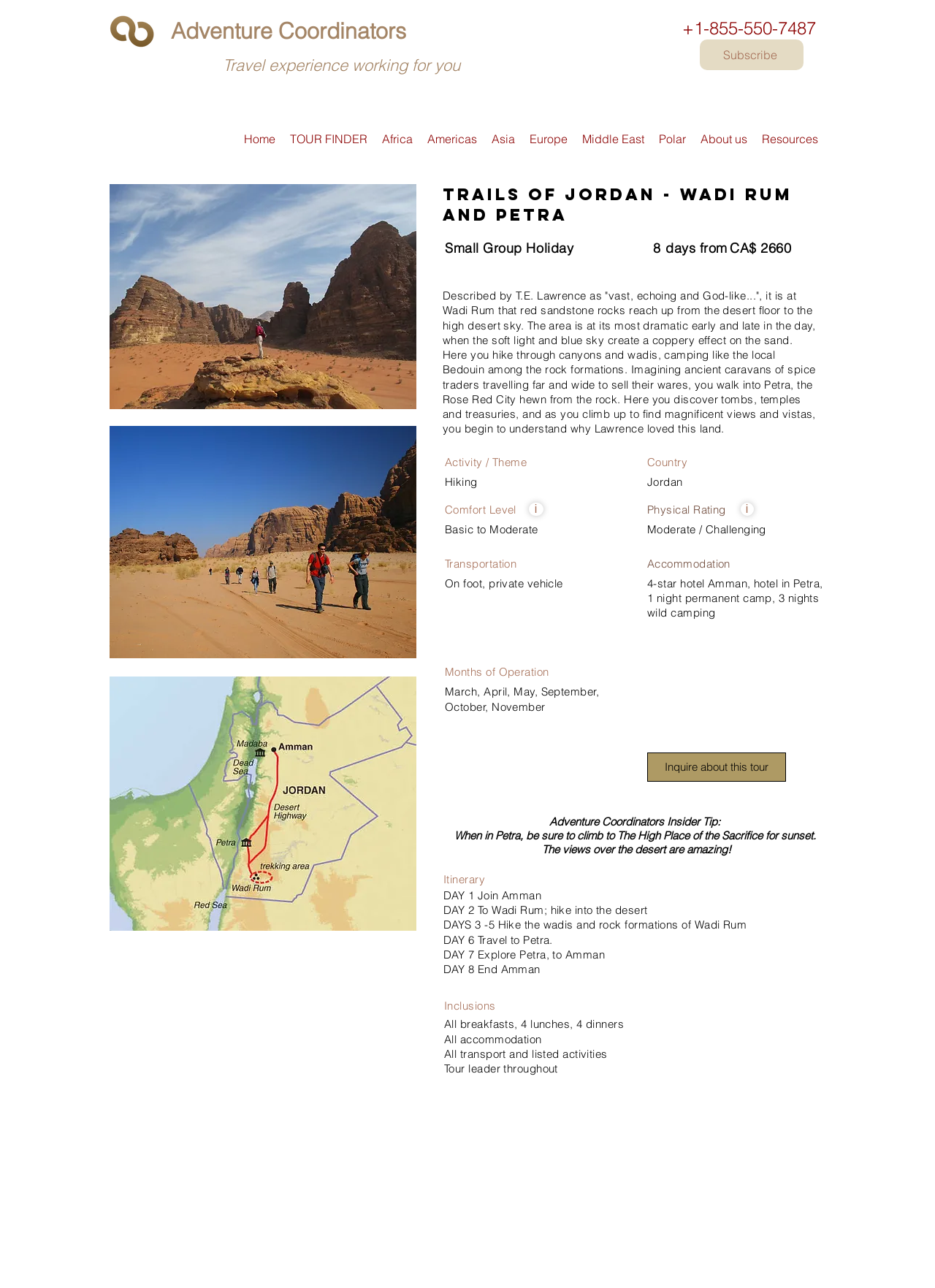What is the type of accommodation in Petra?
Provide a detailed and extensive answer to the question.

I found the type of accommodation by looking at the static text element with the text '4-star hotel Amman, hotel in Petra, 1 night permanent camp, 3 nights wild camping' which indicates that the accommodation in Petra is a hotel.